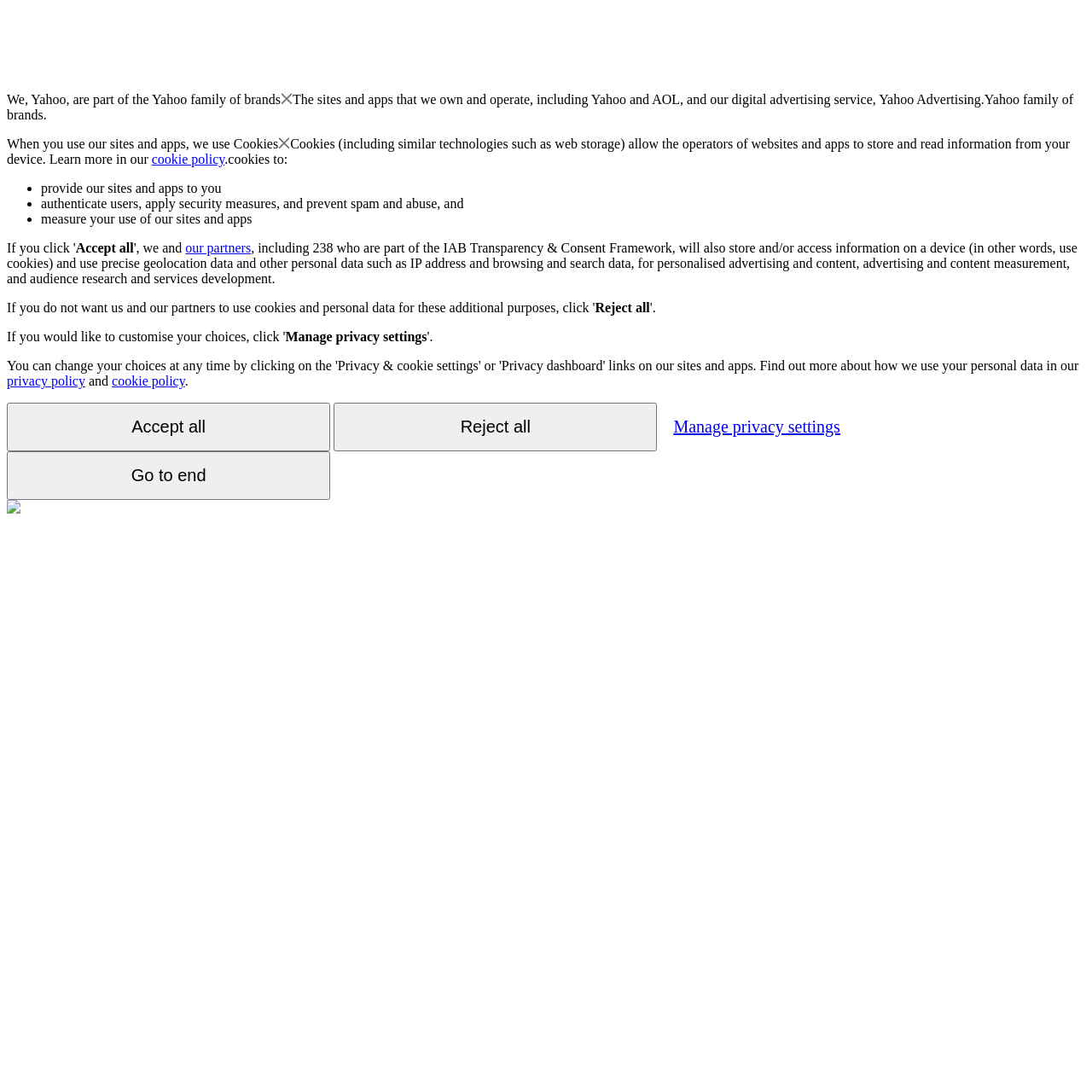Give an in-depth explanation of the webpage layout and content.

The webpage appears to be a privacy policy or consent page for Yahoo. At the top, there is a brief introduction stating that Yahoo is part of the Yahoo family of brands. Below this, there is a section explaining how Yahoo uses cookies and other technologies to store and read information from users' devices. This section includes a link to the cookie policy.

The page then lists the purposes for which Yahoo uses cookies, including providing its sites and apps, authenticating users, applying security measures, and measuring user behavior. Each of these points is marked with a bullet point.

Below this list, there are three buttons: "Accept all", "Reject all", and "Manage privacy settings". The "Accept all" button is located near the top of this section, while the "Reject all" button is positioned below it, and the "Manage privacy settings" button is at the bottom.

To the right of the "Accept all" button, there is a link to "our partners", which is part of a sentence explaining how Yahoo's partners will also store and access information on users' devices.

At the bottom of the page, there are three more links: "privacy policy", "cookie policy", and "Go to end". There is also a small image located at the bottom left corner of the page.